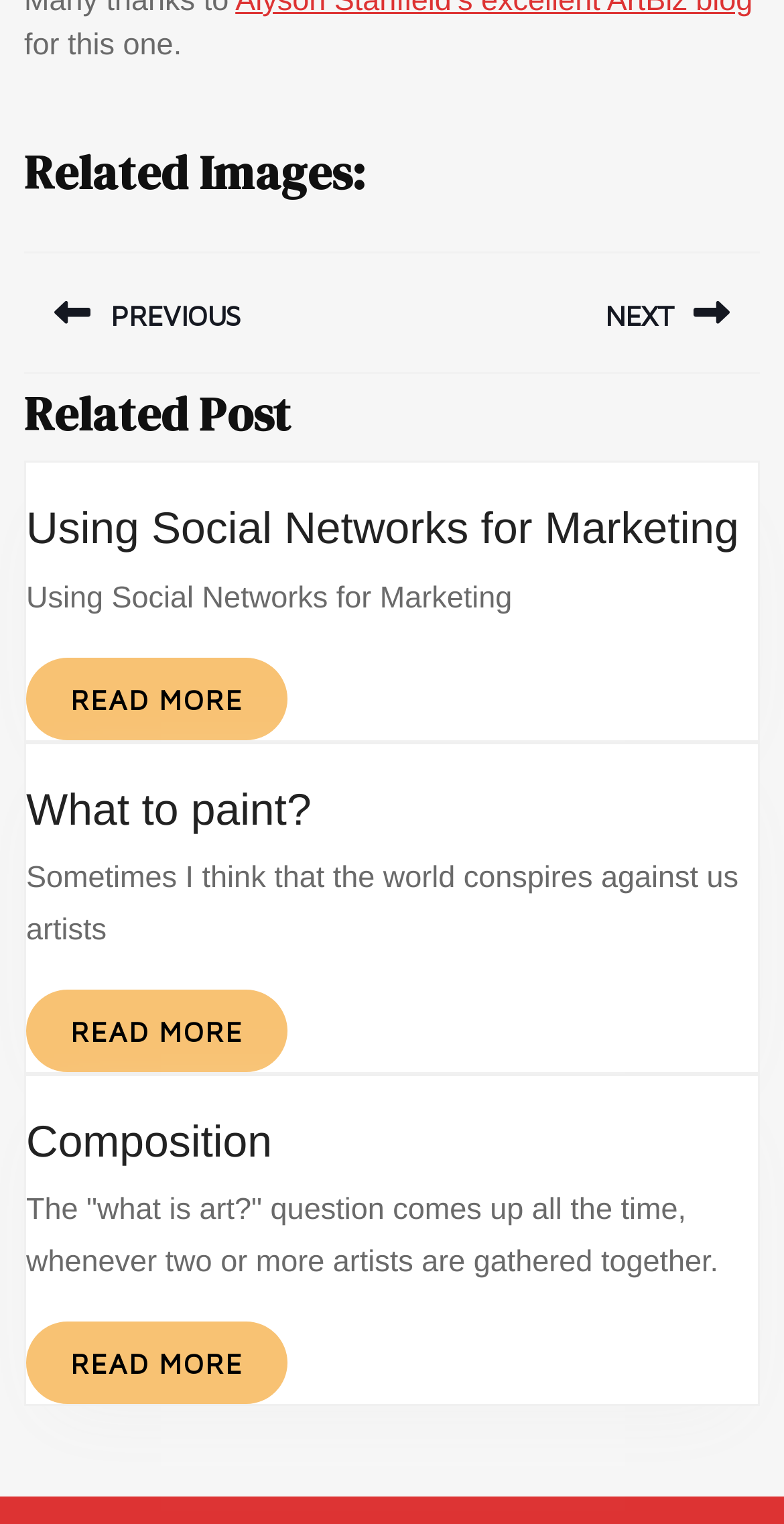Given the description "Skip to content", provide the bounding box coordinates of the corresponding UI element.

None